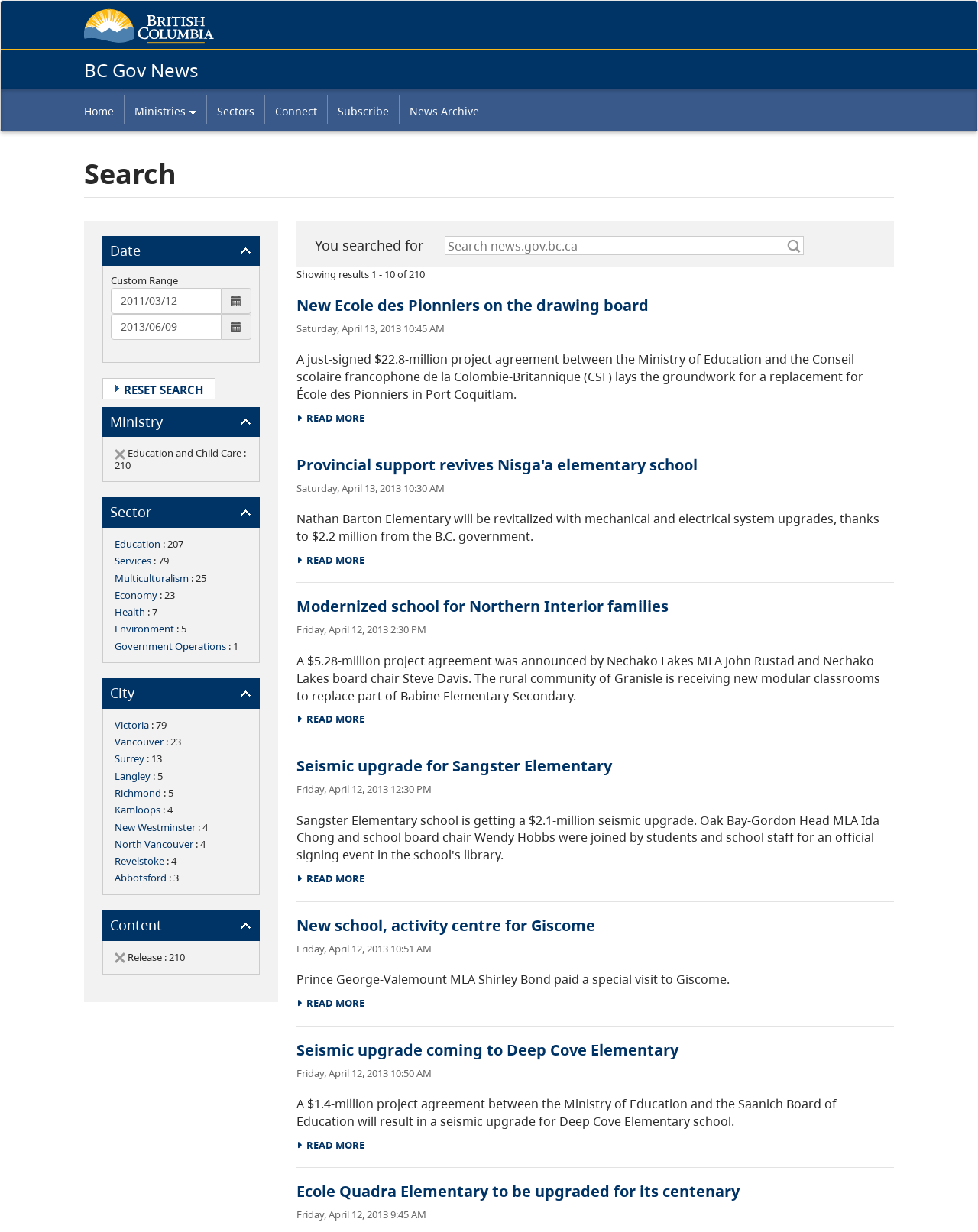Respond with a single word or phrase to the following question:
What is the name of the ministry mentioned in the search results?

Ministry of Education